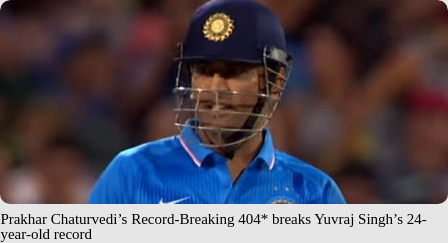Provide an in-depth description of all elements within the image.

The image features a significant moment in cricket history, showcasing a player in a blue cricket jersey, indicative of the Indian national team, as he stands poised with a focused expression. This photograph symbolizes Prakhar Chaturvedi's extraordinary achievement of scoring an unbeaten 404 runs, which not only earned him accolades but also allowed him to break Yuvraj Singh's longstanding record from 1999. The accompanying caption highlights this monumental milestone, emphasizing Chaturvedi’s remarkable innings during the Cooch Behar Trophy final, which is celebrated as a defining moment in Indian domestic cricket. The backdrop suggests an intense match atmosphere, capturing the essence of determination and excellence in the sport.